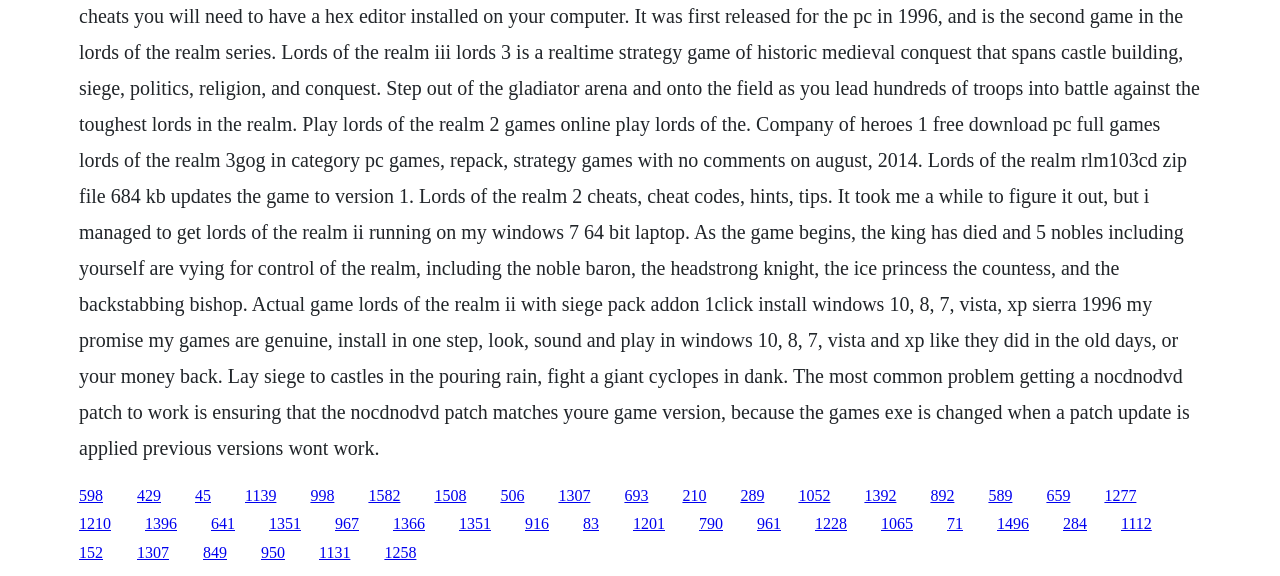Determine the bounding box coordinates for the element that should be clicked to follow this instruction: "click the link at the top right". The coordinates should be given as four float numbers between 0 and 1, in the format [left, top, right, bottom].

[0.863, 0.845, 0.888, 0.874]